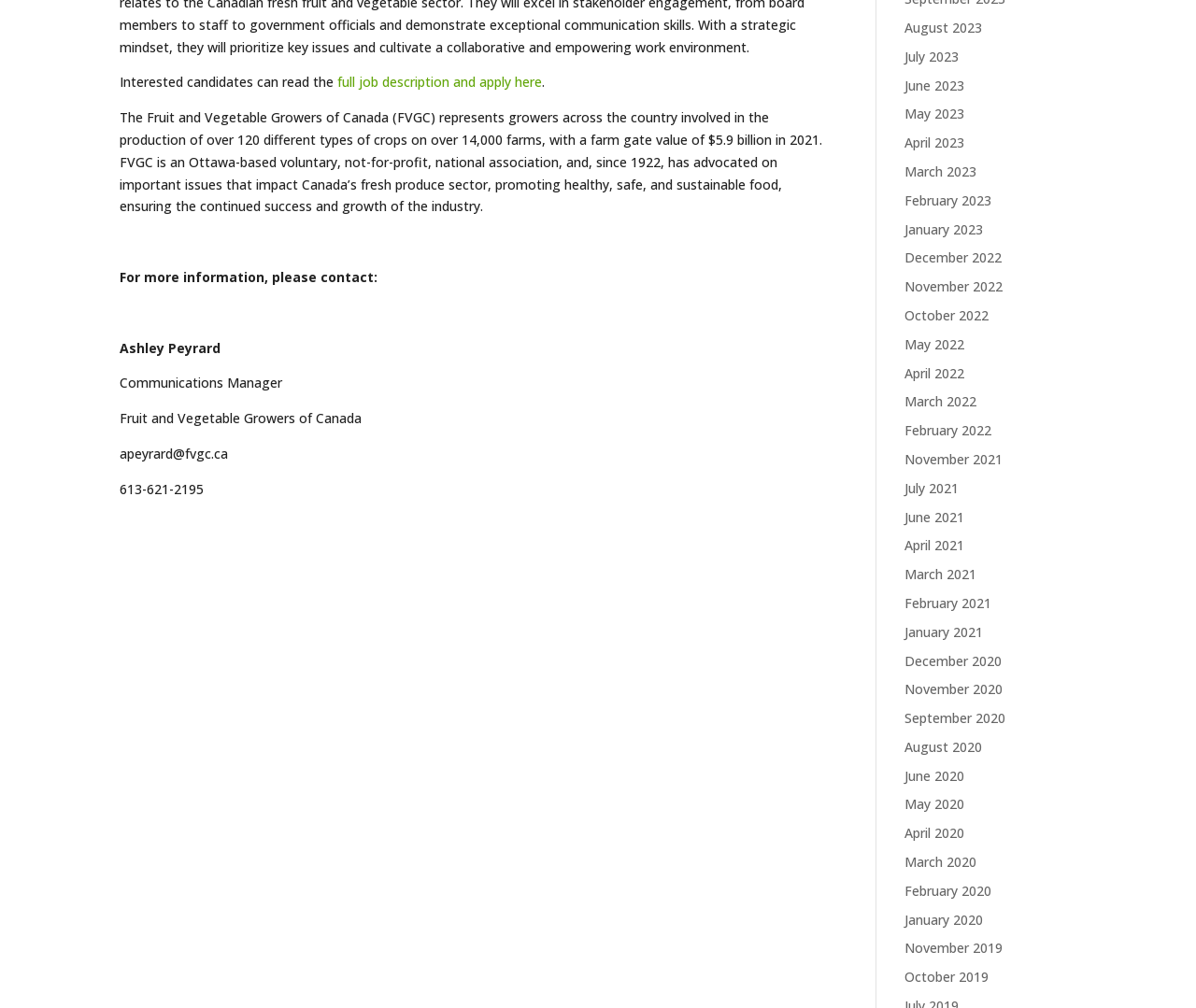Bounding box coordinates are specified in the format (top-left x, top-left y, bottom-right x, bottom-right y). All values are floating point numbers bounded between 0 and 1. Please provide the bounding box coordinate of the region this sentence describes: May 2022

[0.756, 0.332, 0.806, 0.35]